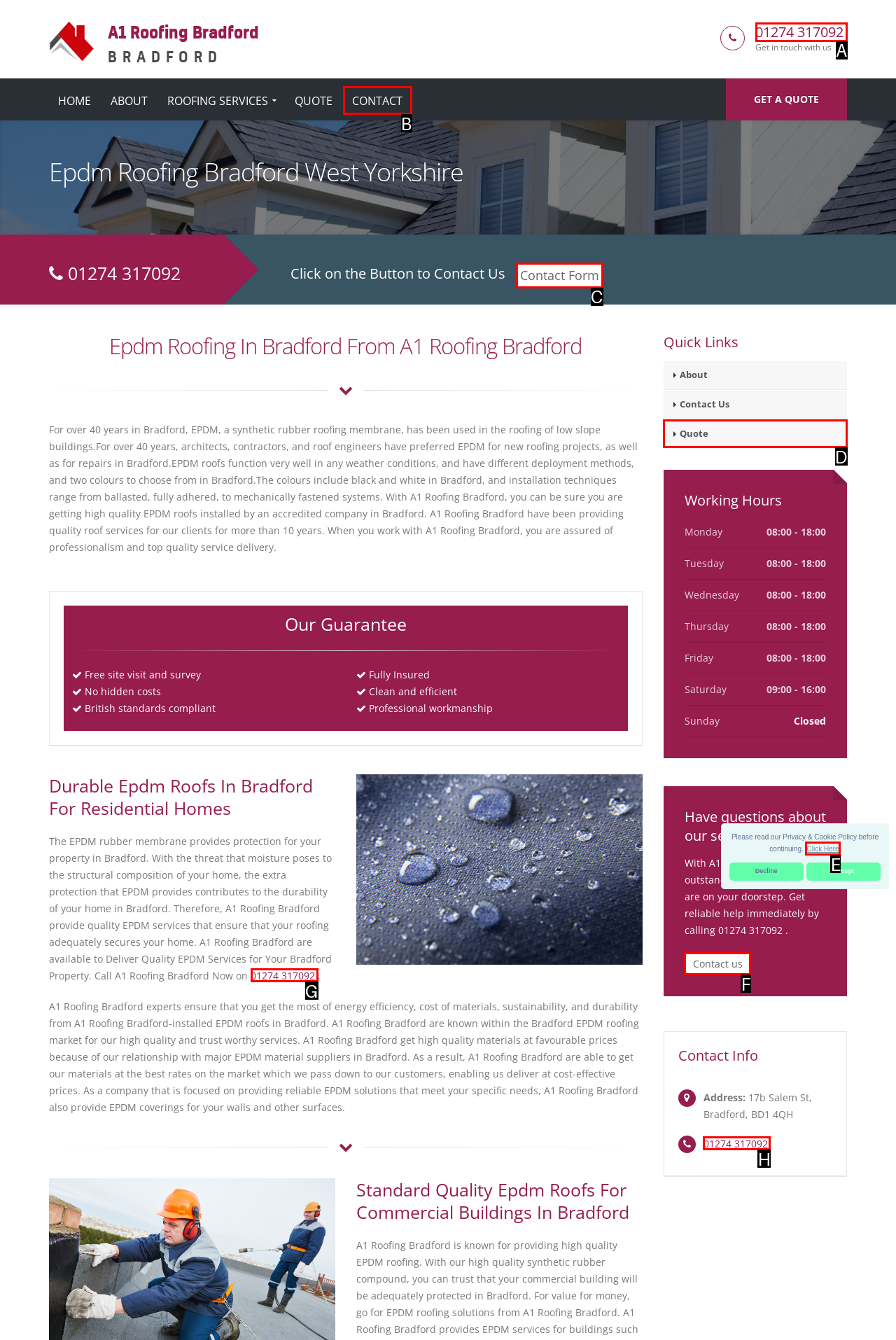Select the correct UI element to complete the task: Click on the Contact Form link
Please provide the letter of the chosen option.

C